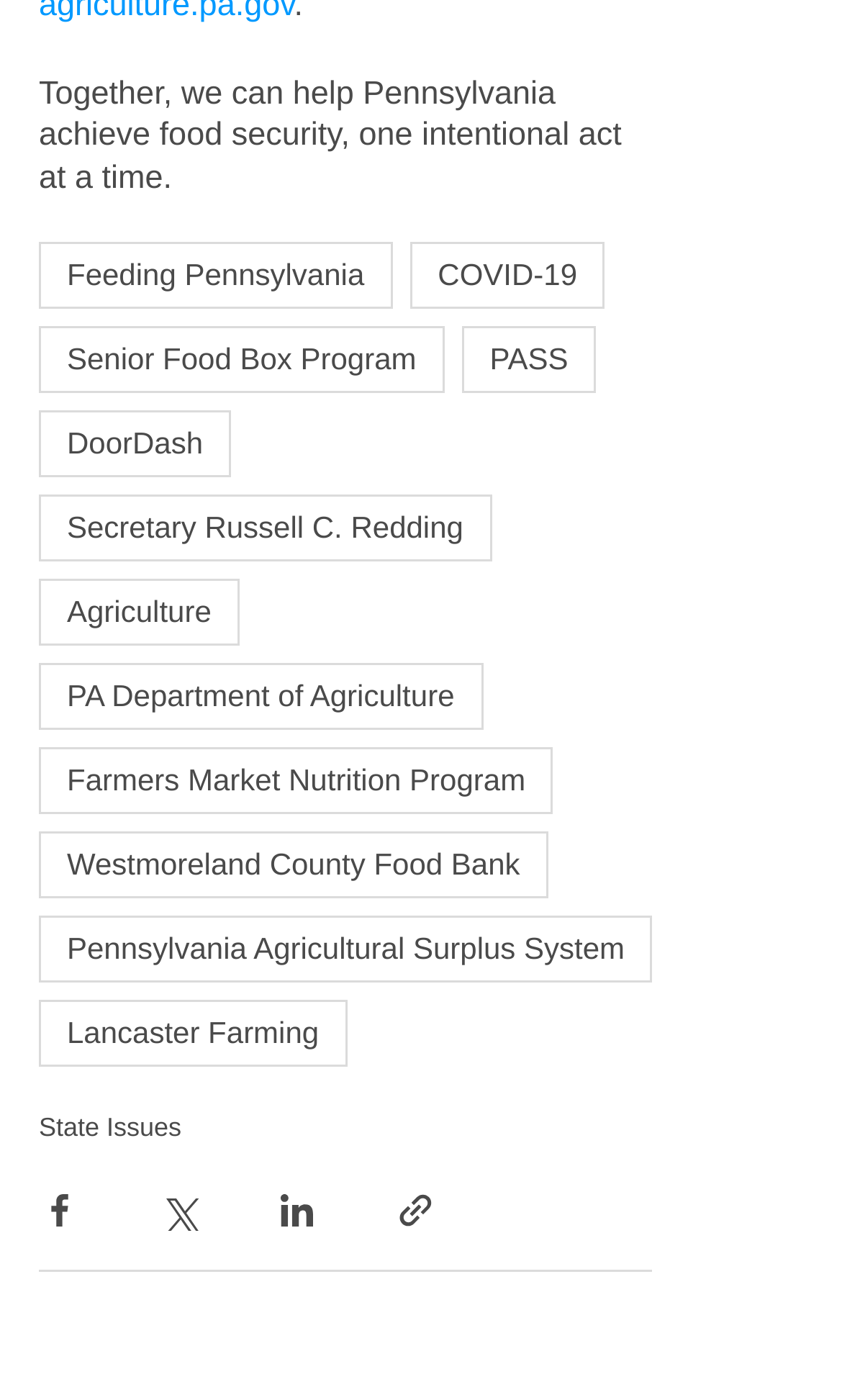Respond to the following question with a brief word or phrase:
What is the vertical position of the link 'Secretary Russell C. Redding' relative to the link 'Feeding Pennsylvania'?

Below